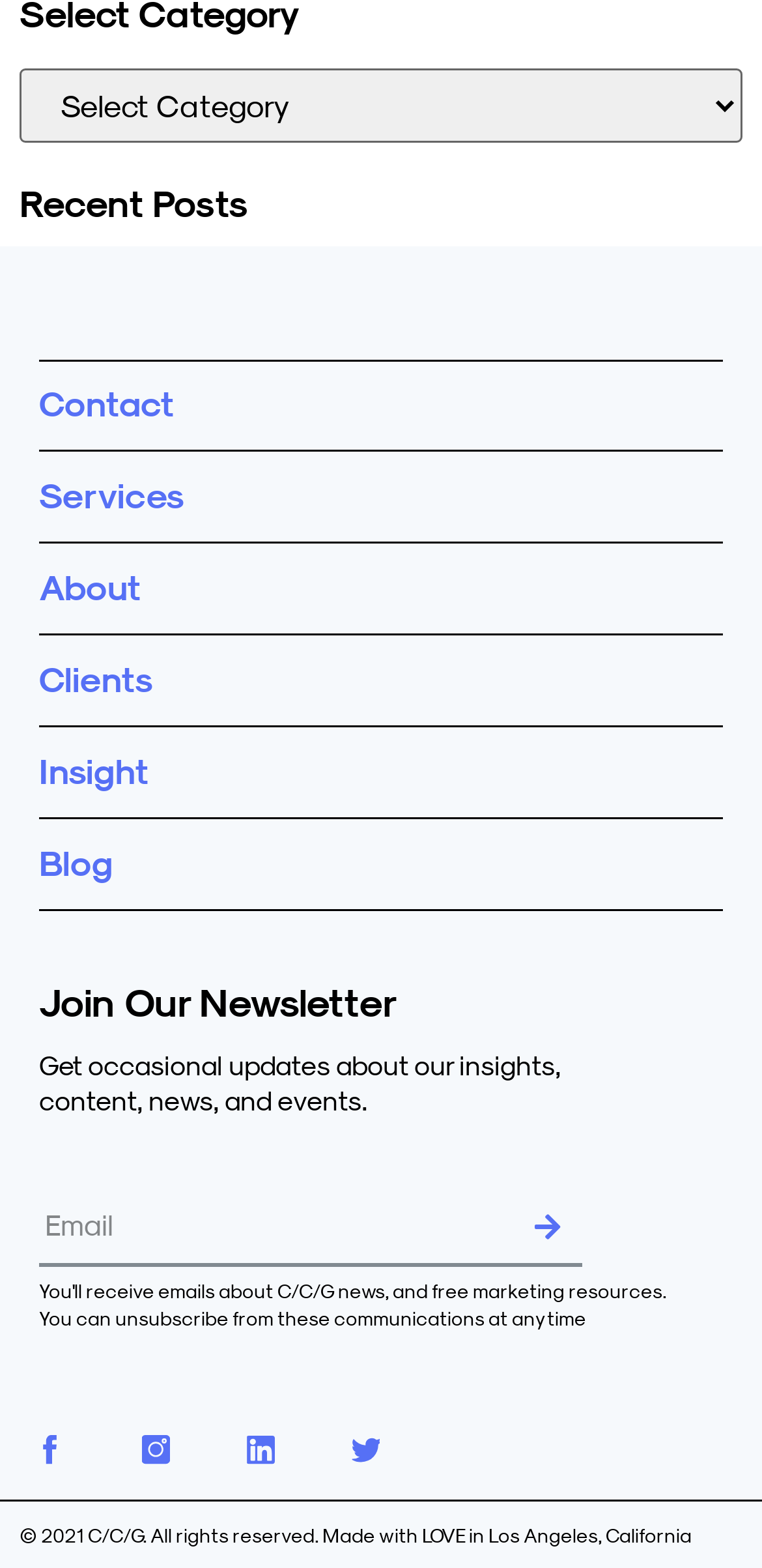Please examine the image and provide a detailed answer to the question: How many social media links are available?

The webpage has four social media links, namely Facebook, LinkedIn, Twitter, and an unknown link, each represented by an image and a link element.